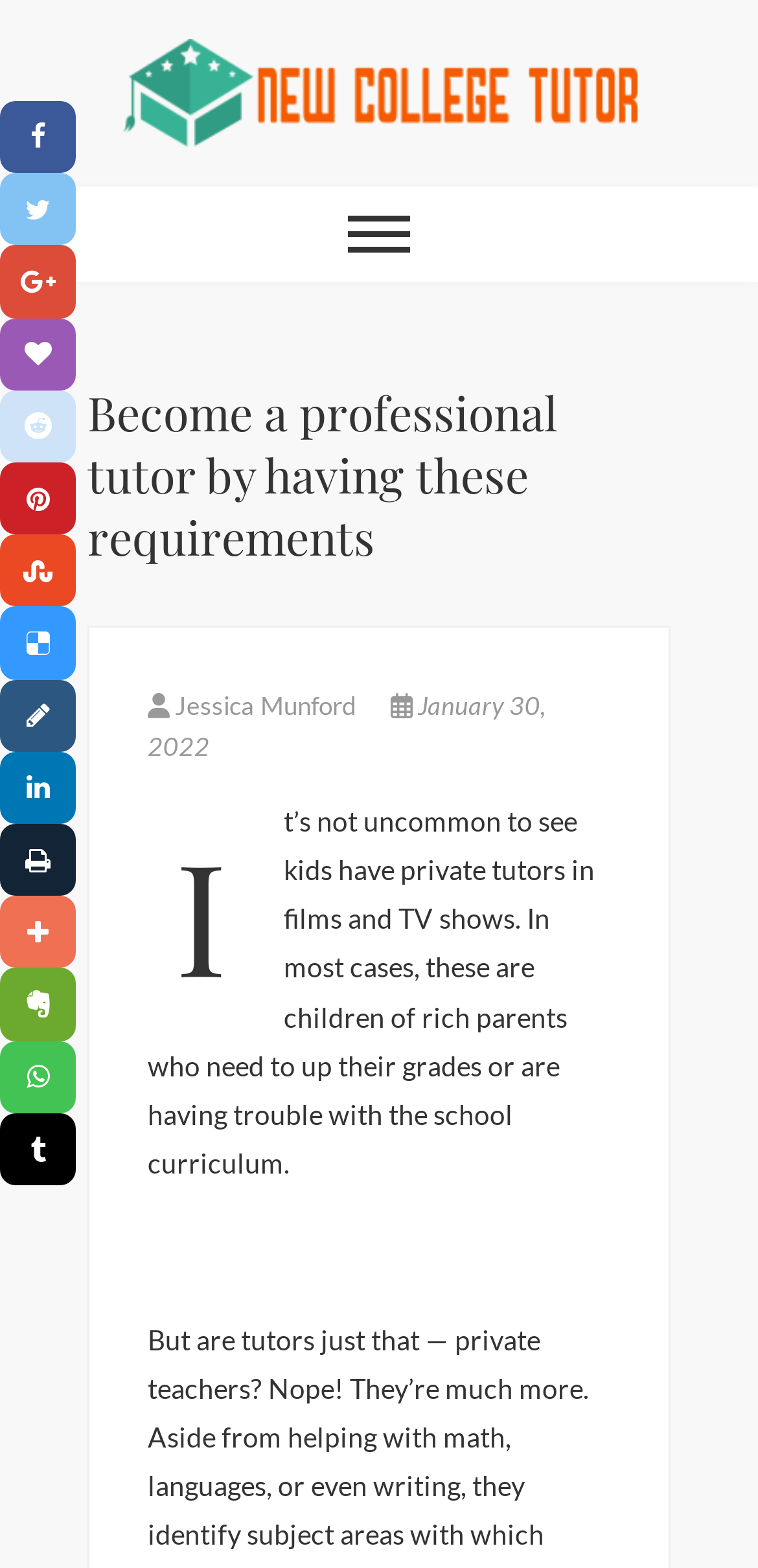Find the bounding box of the web element that fits this description: "parent_node: New College Tutor".

[0.16, 0.03, 0.84, 0.051]